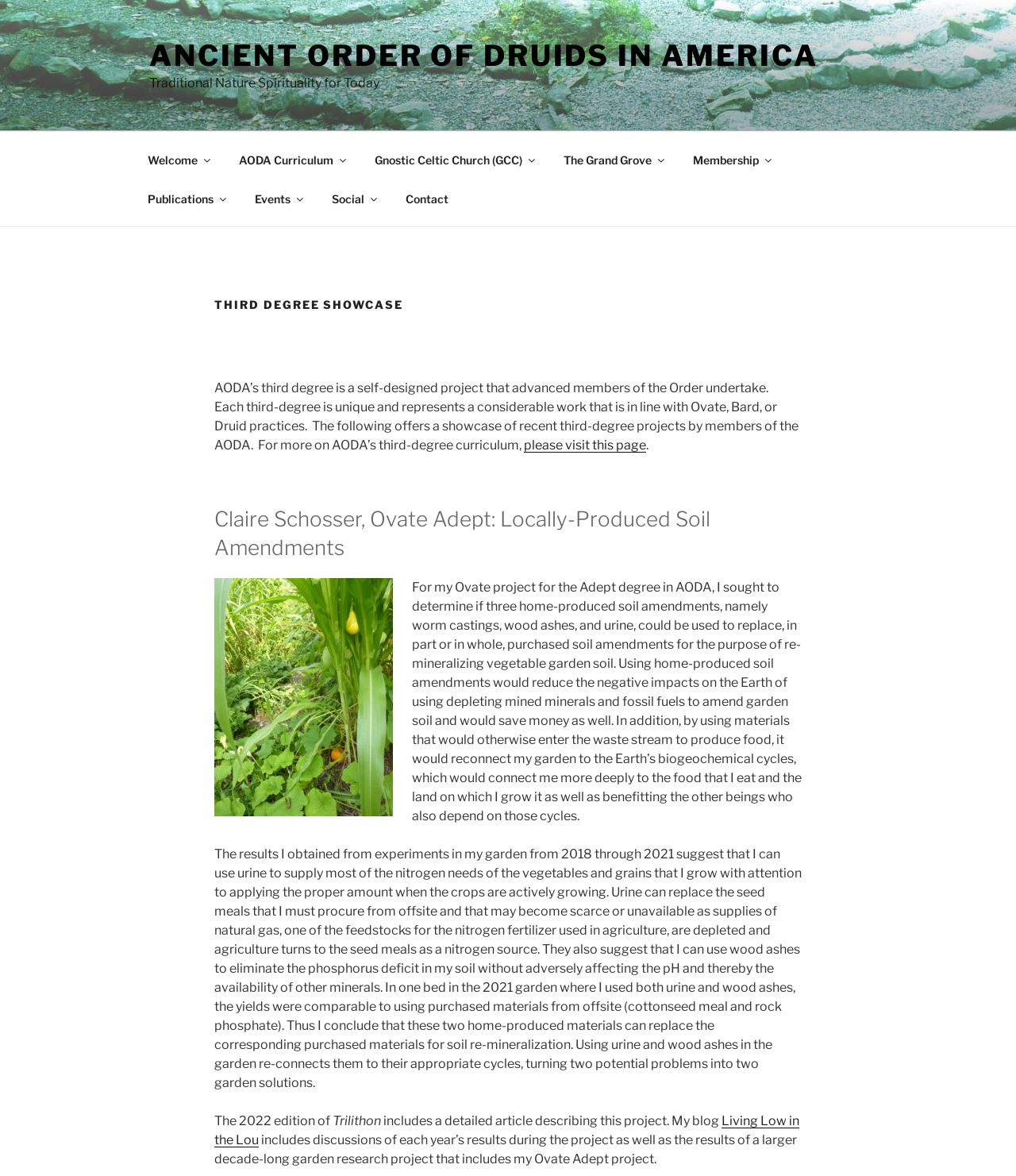Specify the bounding box coordinates of the area to click in order to execute this command: 'View the SERVICES page'. The coordinates should consist of four float numbers ranging from 0 to 1, and should be formatted as [left, top, right, bottom].

None